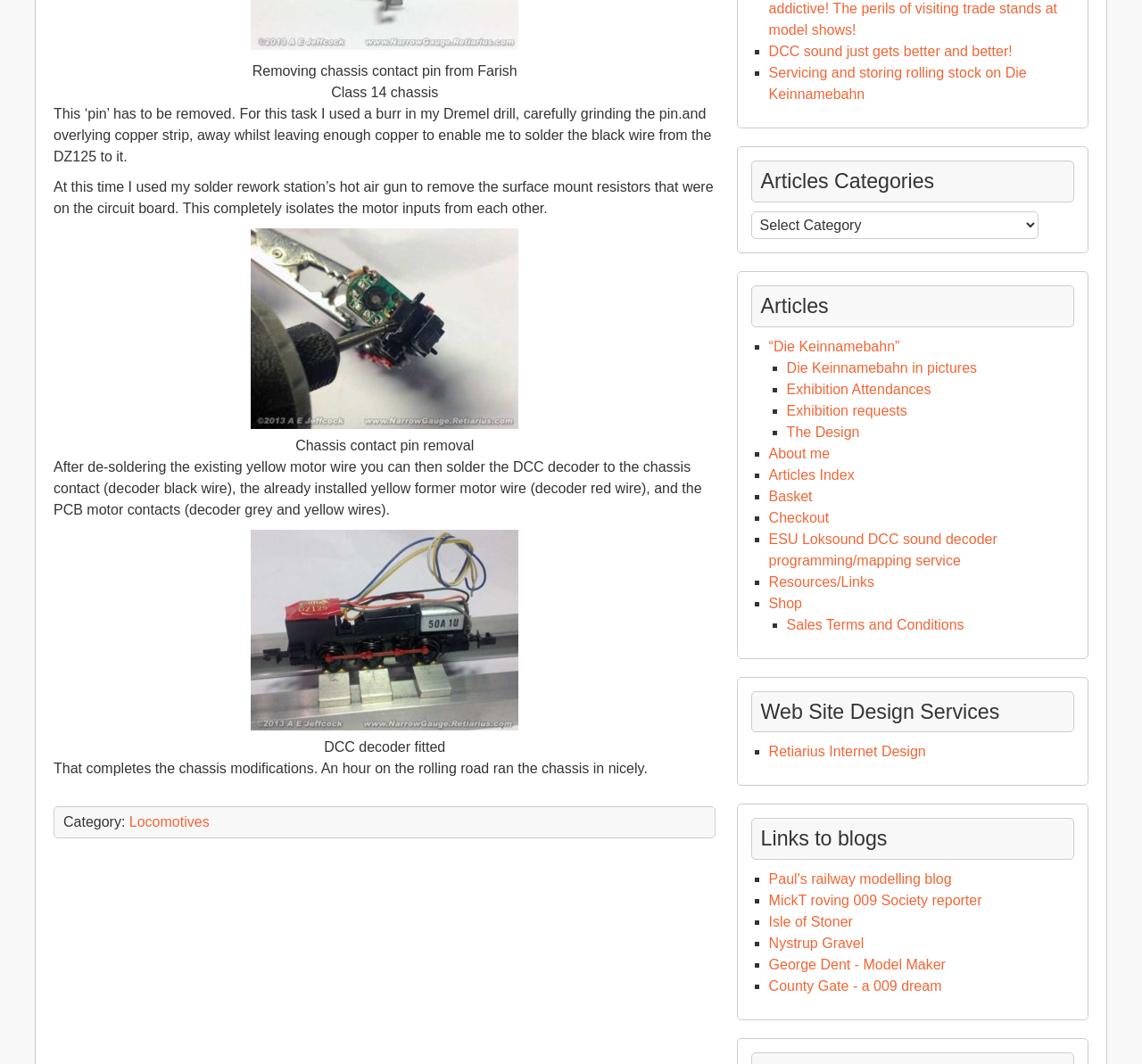What is the purpose of the DCC decoder?
Refer to the image and answer the question using a single word or phrase.

To control the model train